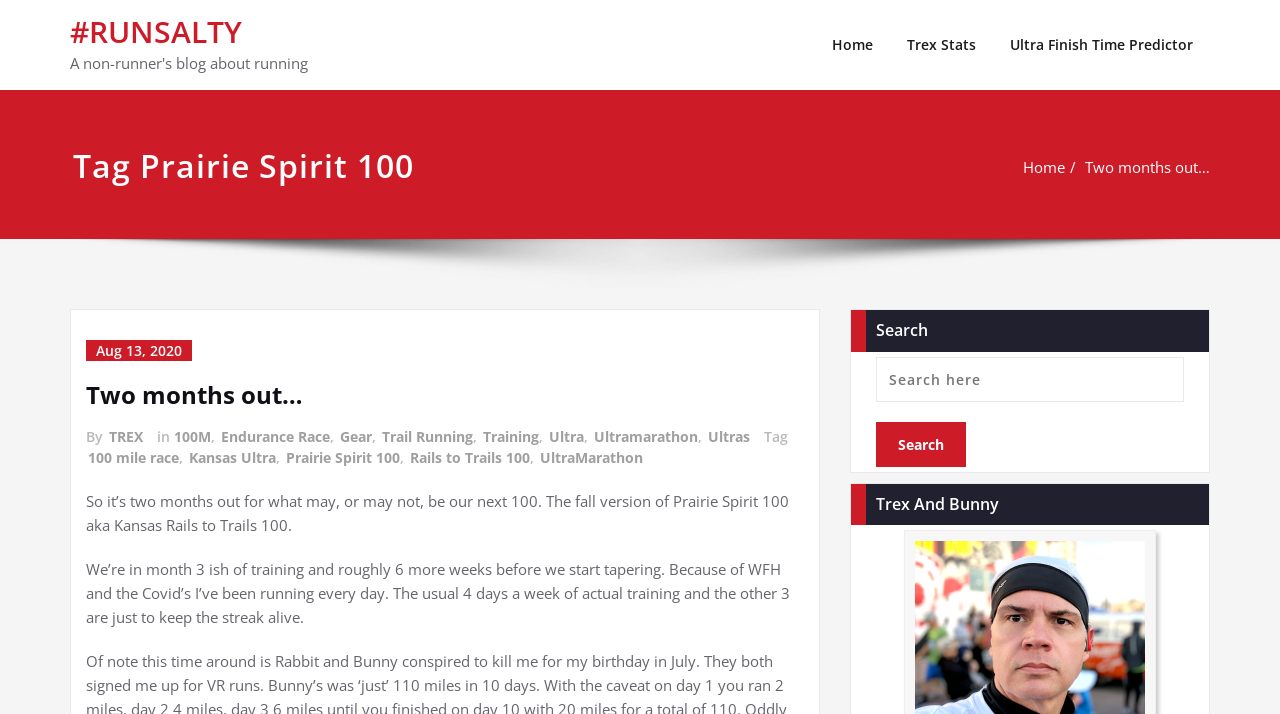What is the name of the author or blogger?
Based on the screenshot, provide a one-word or short-phrase response.

TREX